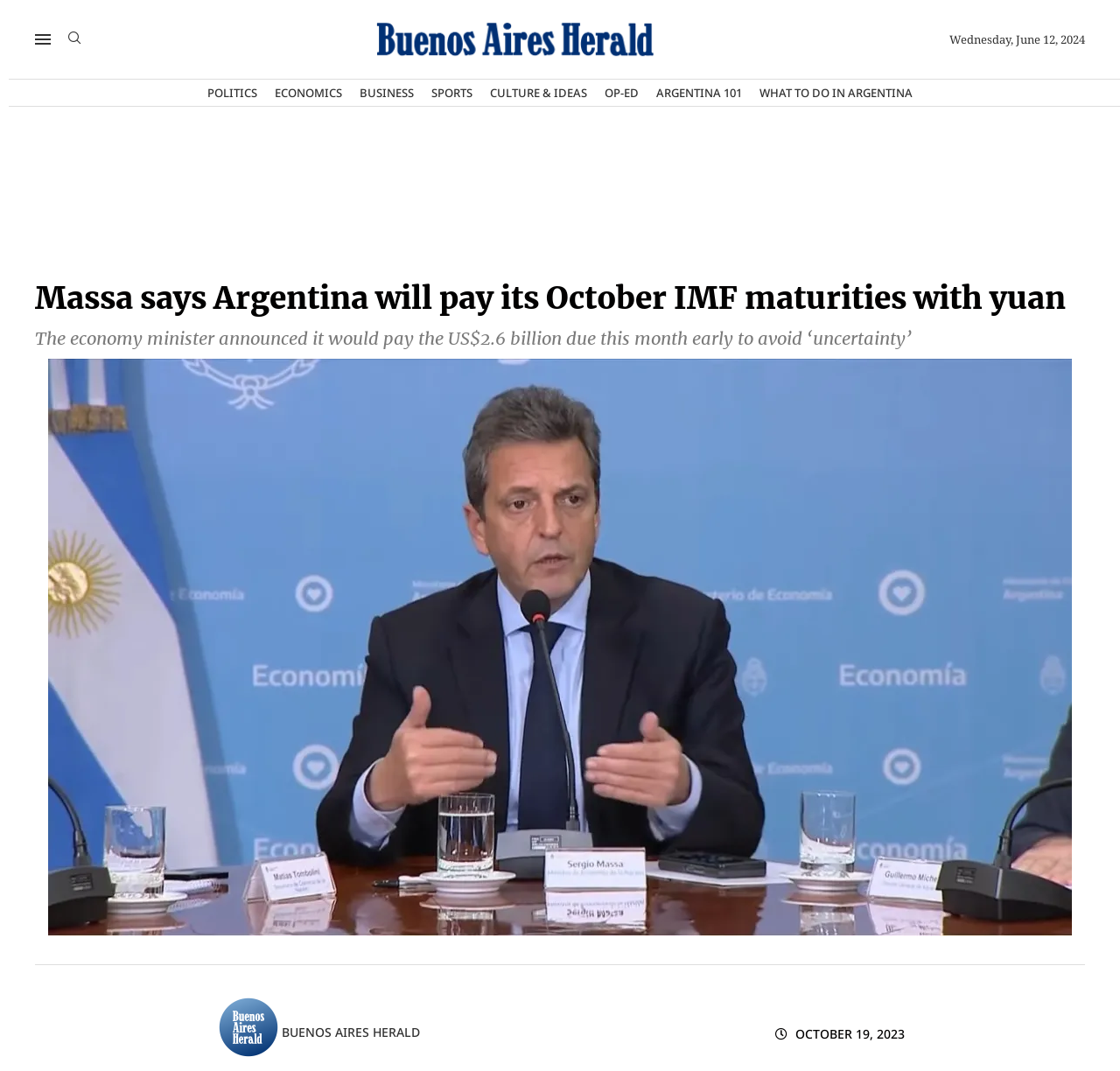Show the bounding box coordinates of the region that should be clicked to follow the instruction: "Open the menu."

[0.031, 0.029, 0.045, 0.044]